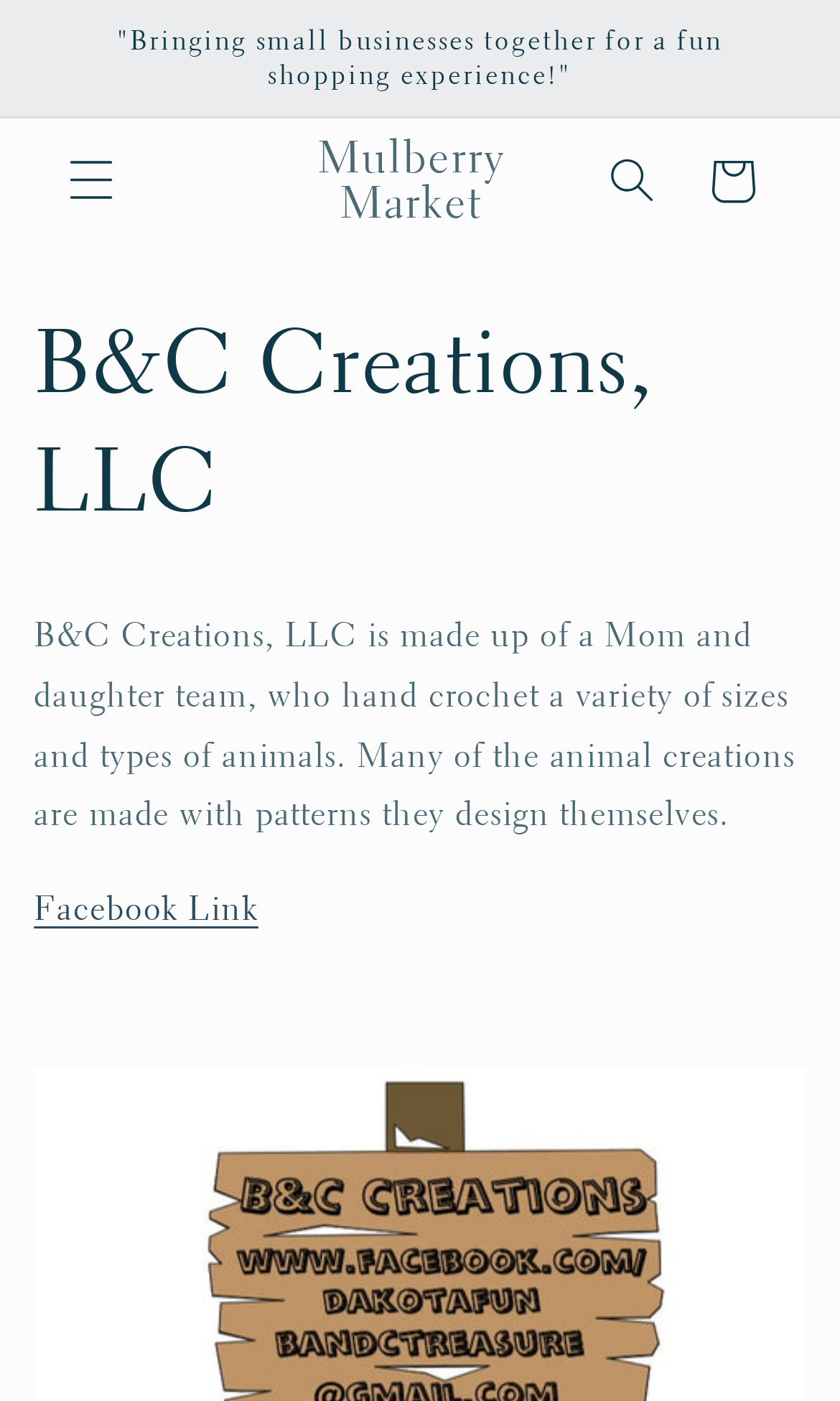Identify the primary heading of the webpage and provide its text.

B&C Creations, LLC